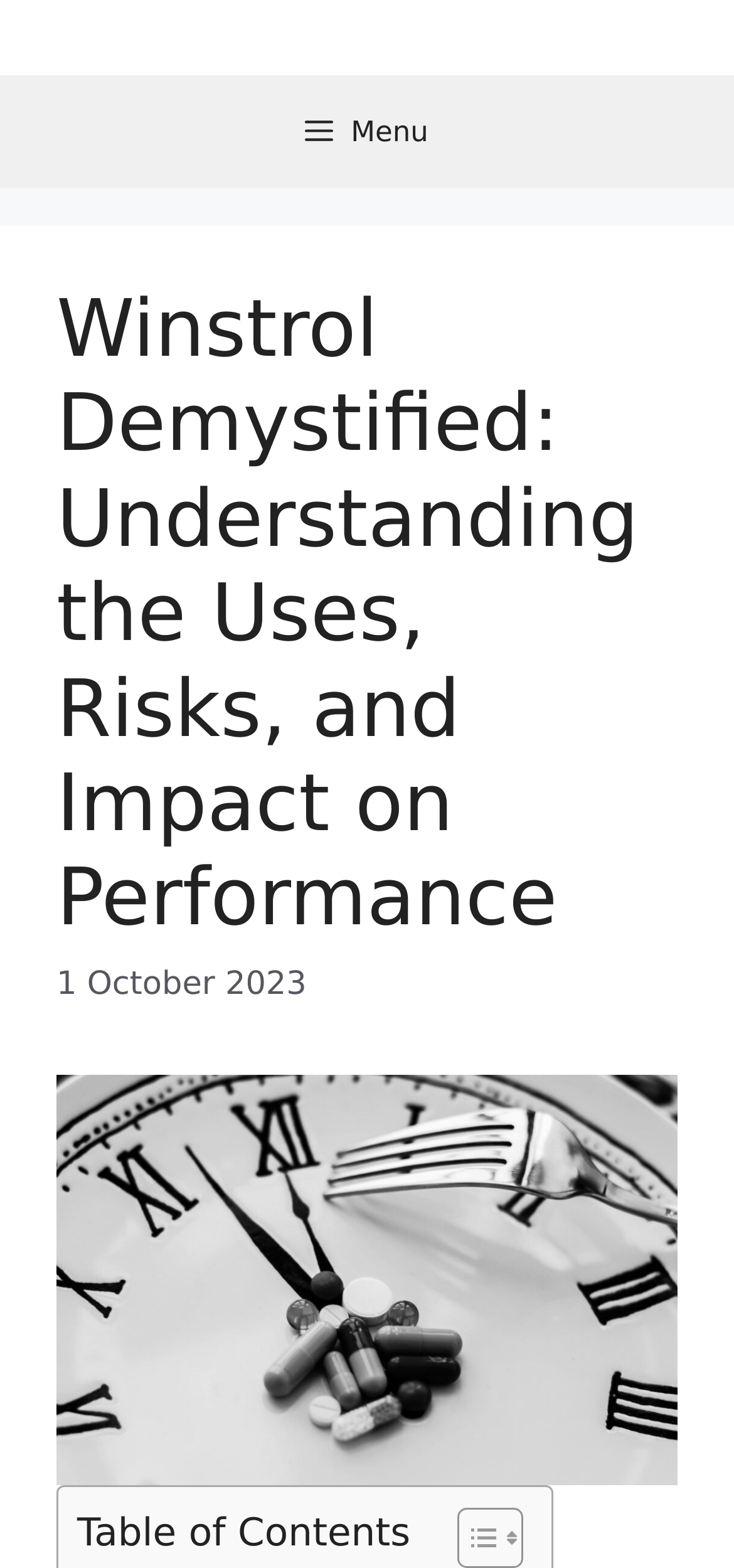Provide your answer to the question using just one word or phrase: What is the primary function of the banner element?

Site